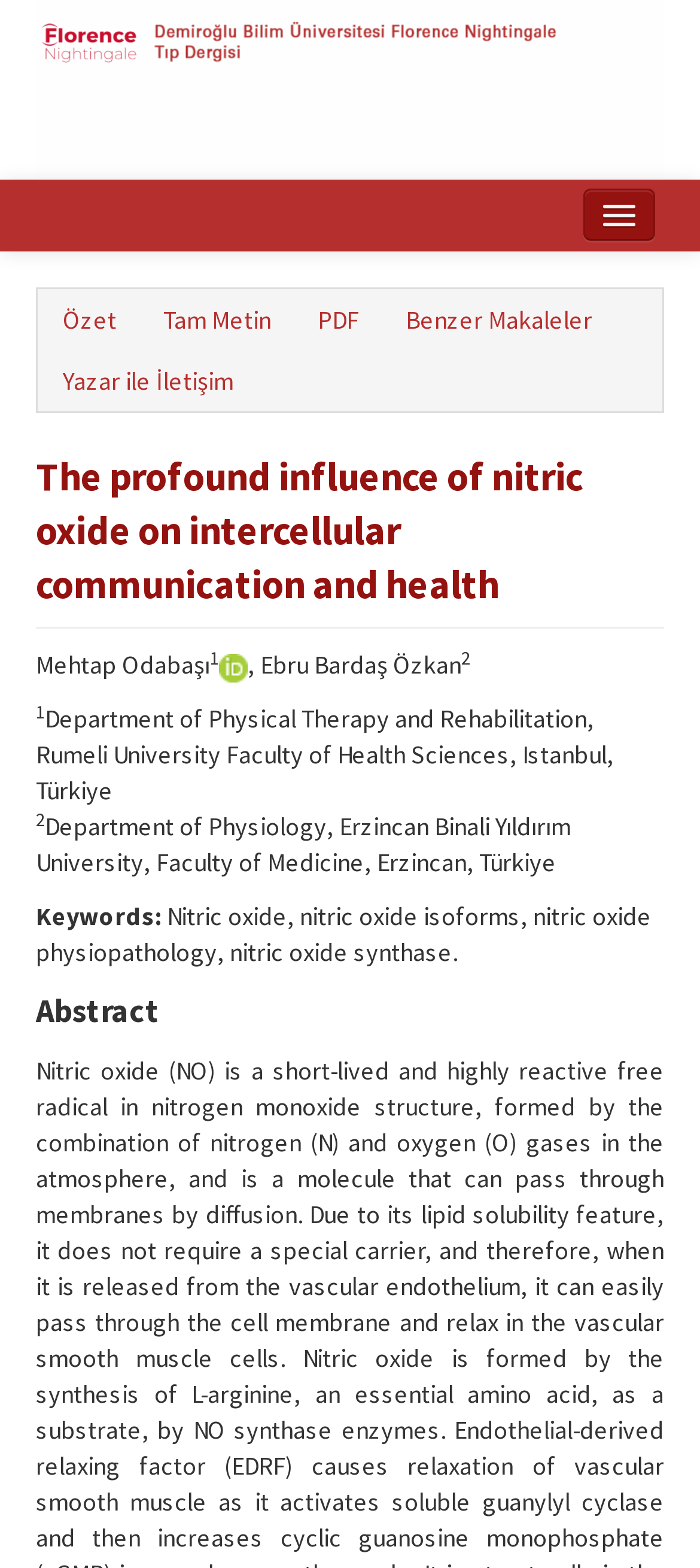Please give a one-word or short phrase response to the following question: 
What is the name of the first author?

Mehtap Odabaşı